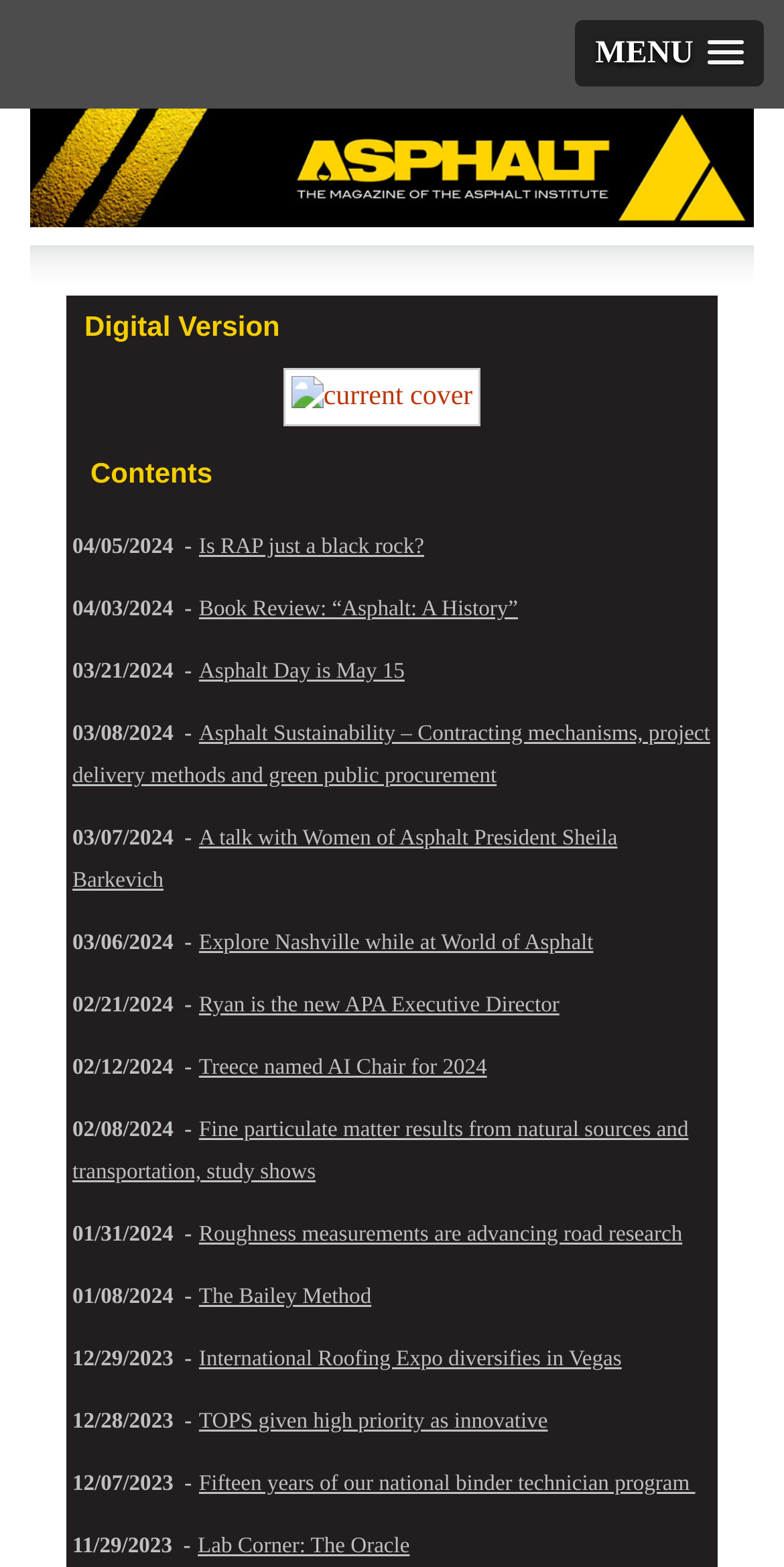Create a detailed summary of all the visual and textual information on the webpage.

The webpage appears to be the homepage of Asphalt magazine, with a prominent link to the "MENU" at the top right corner. Below the menu, there is a link to "Asphalt magazine" and a complementary section that takes up most of the page.

In the complementary section, there are two main headings: "Digital Version" and "Contents". The "Digital Version" heading is located at the top, with a link to the "current cover" below it, accompanied by an image of the cover.

The "Contents" heading is located below the "Digital Version" section, and it lists various news articles and links with their corresponding dates. There are 15 articles in total, each with a date ranging from April 5, 2024, to November 29, 2023. The articles are arranged in a vertical list, with the most recent ones at the top.

The articles' titles are descriptive, providing a brief summary of the content. For example, "Is RAP just a black rock?", "Book Review: “Asphalt: A History”", and "Asphalt Sustainability – Contracting mechanisms, project delivery methods and green public procurement" are some of the article titles.

Overall, the webpage is well-organized, with clear headings and concise text, making it easy to navigate and find relevant information.